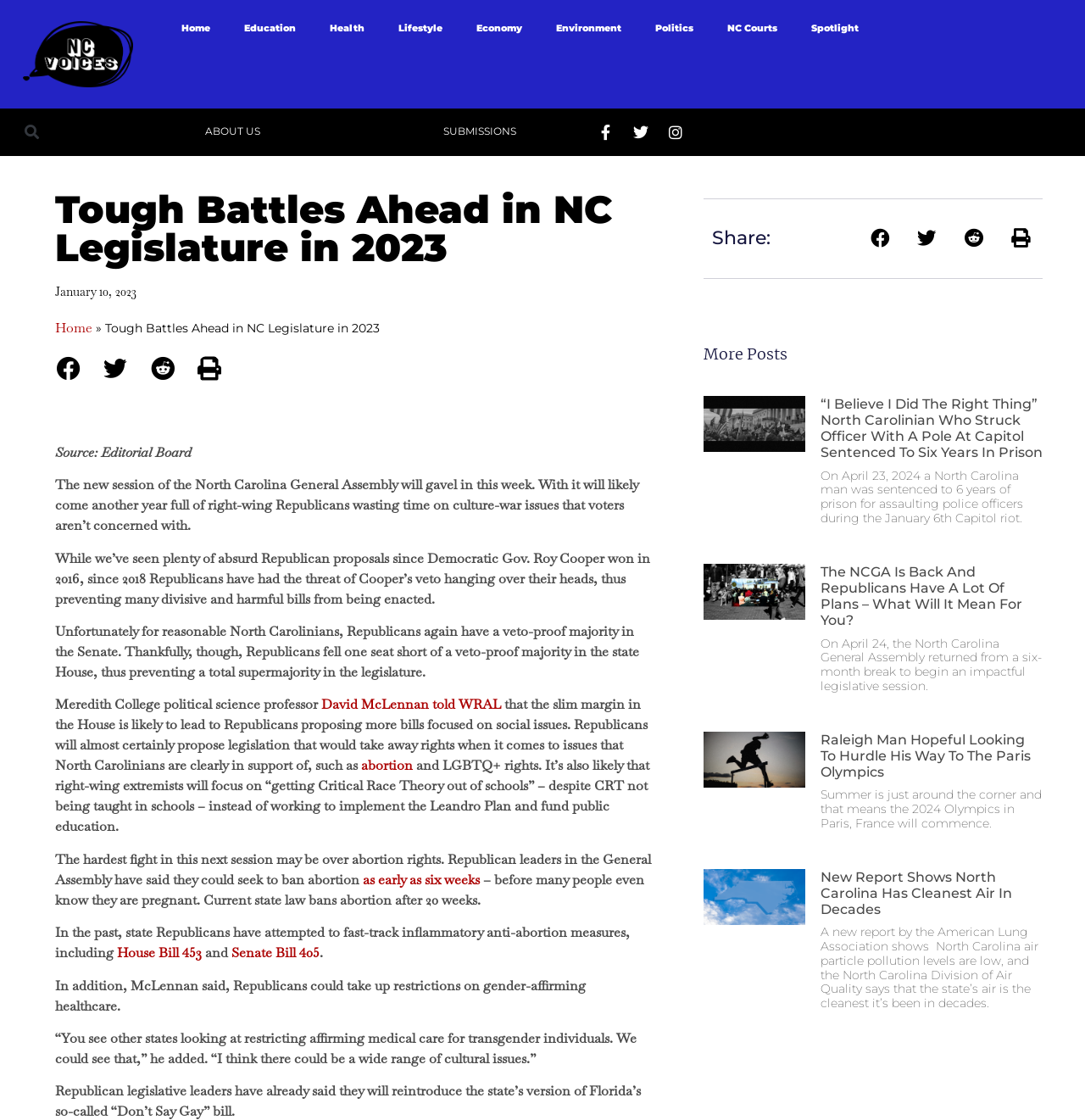Please determine the primary heading and provide its text.

Tough Battles Ahead in NC Legislature in 2023